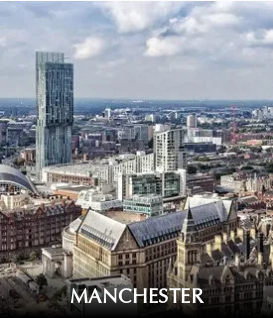Examine the image carefully and respond to the question with a detailed answer: 
What does the image symbolize about Manchester?

The caption states that the image captures the vibrant urban landscape, symbolizing Manchester as a key destination for property investment in the UK, which implies that the city is an attractive choice for investors looking to capitalize on its ongoing urban development and revitalization.